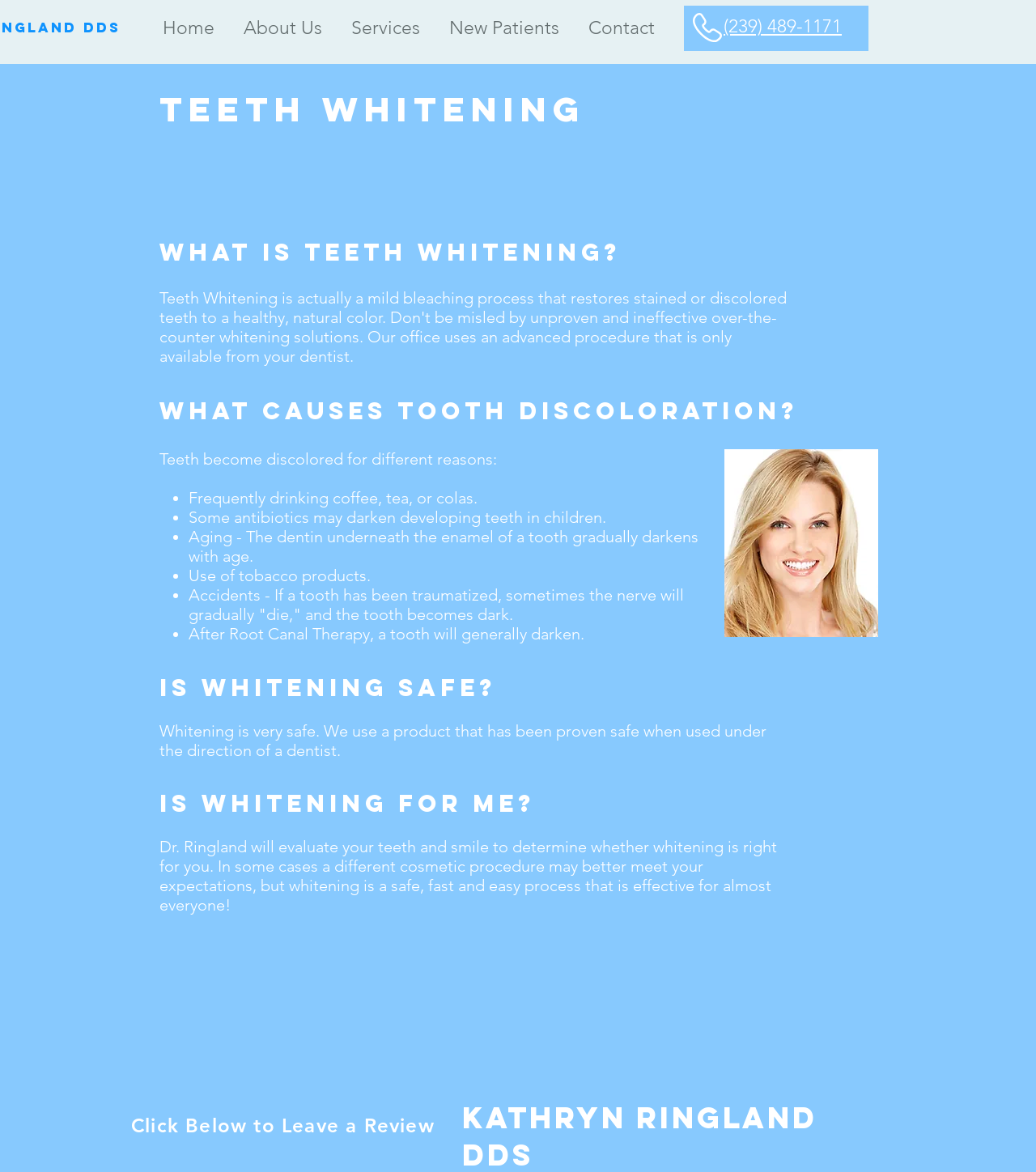Bounding box coordinates are to be given in the format (top-left x, top-left y, bottom-right x, bottom-right y). All values must be floating point numbers between 0 and 1. Provide the bounding box coordinate for the UI element described as: #comp-kjpu2380 svg [data-color="1"] {fill: #FFFFFF;}

[0.669, 0.011, 0.697, 0.036]